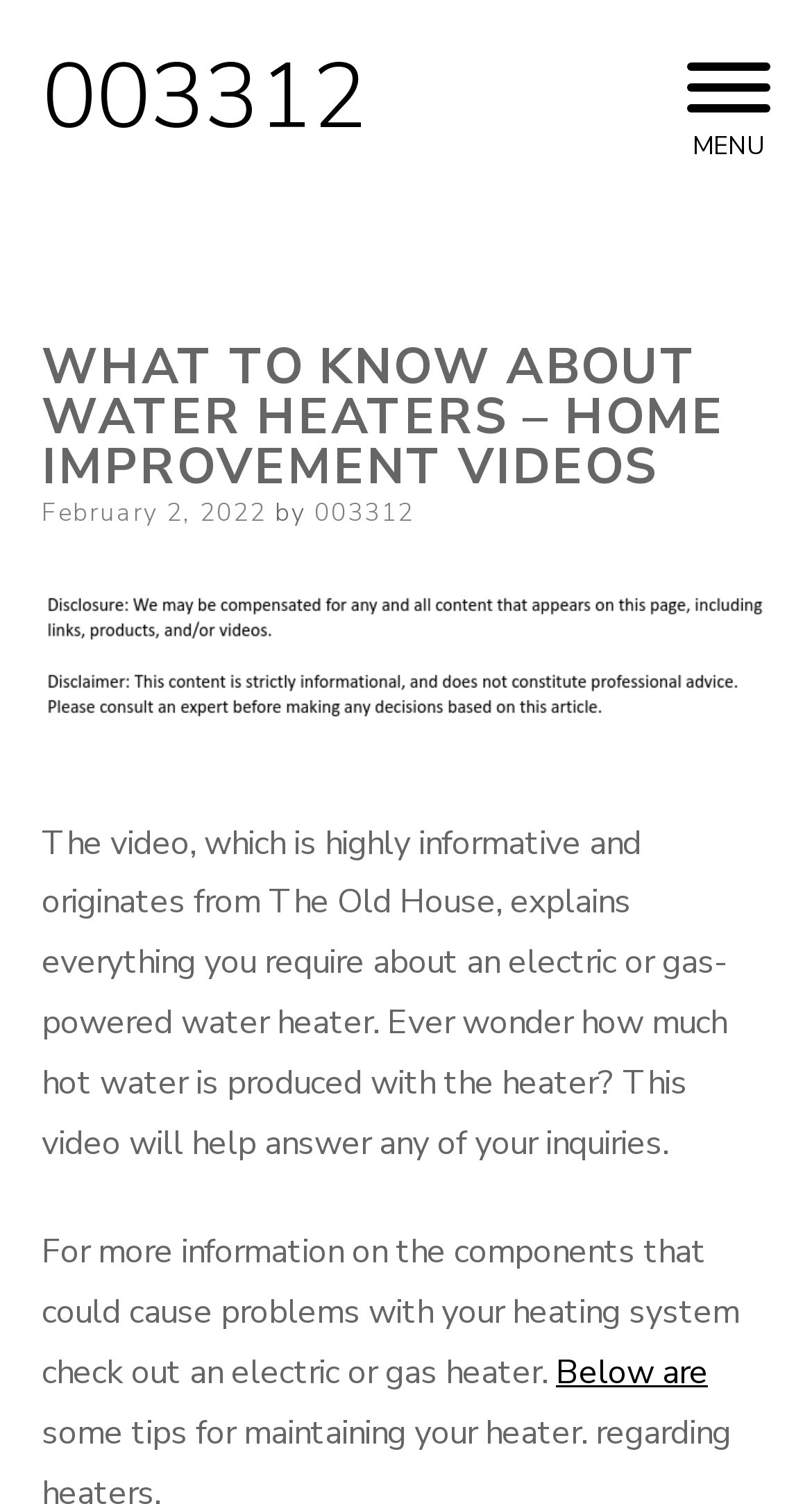Return the bounding box coordinates of the UI element that corresponds to this description: "Below are". The coordinates must be given as four float numbers in the range of 0 and 1, [left, top, right, bottom].

[0.685, 0.897, 0.872, 0.928]